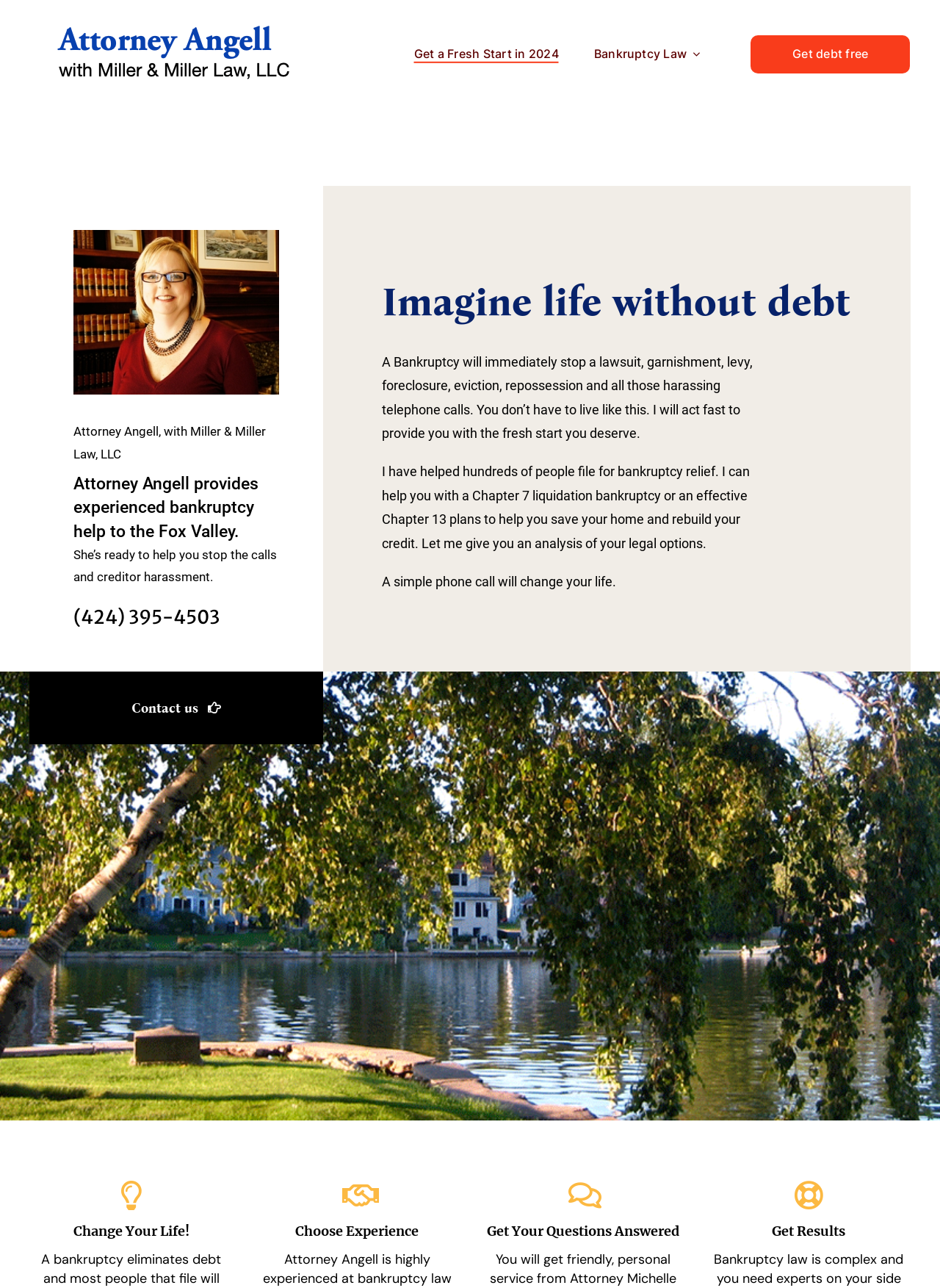Extract the main title from the webpage.

Imagine life without debt